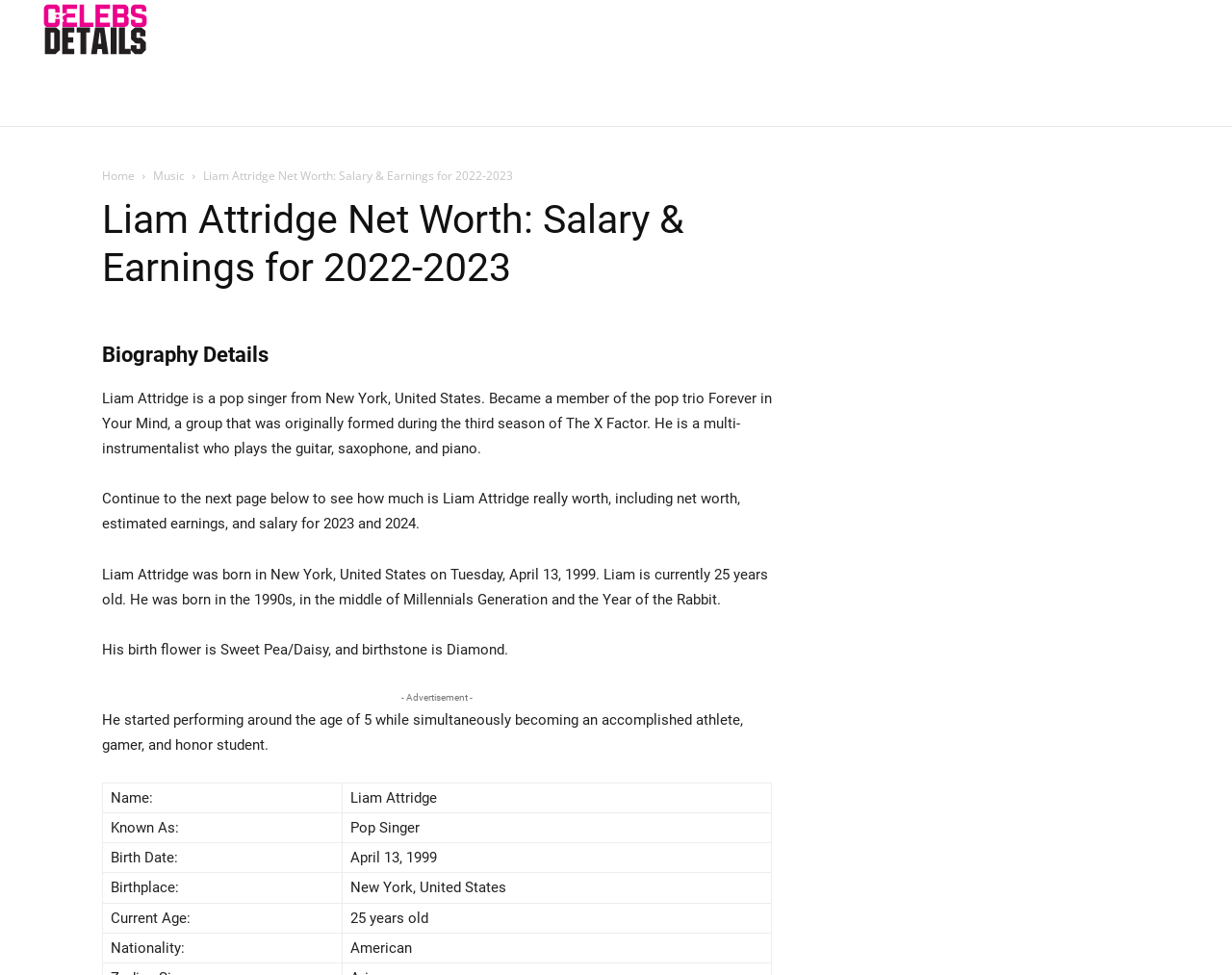Pinpoint the bounding box coordinates of the area that must be clicked to complete this instruction: "Click on the 'MUSIC' link".

[0.413, 0.068, 0.476, 0.129]